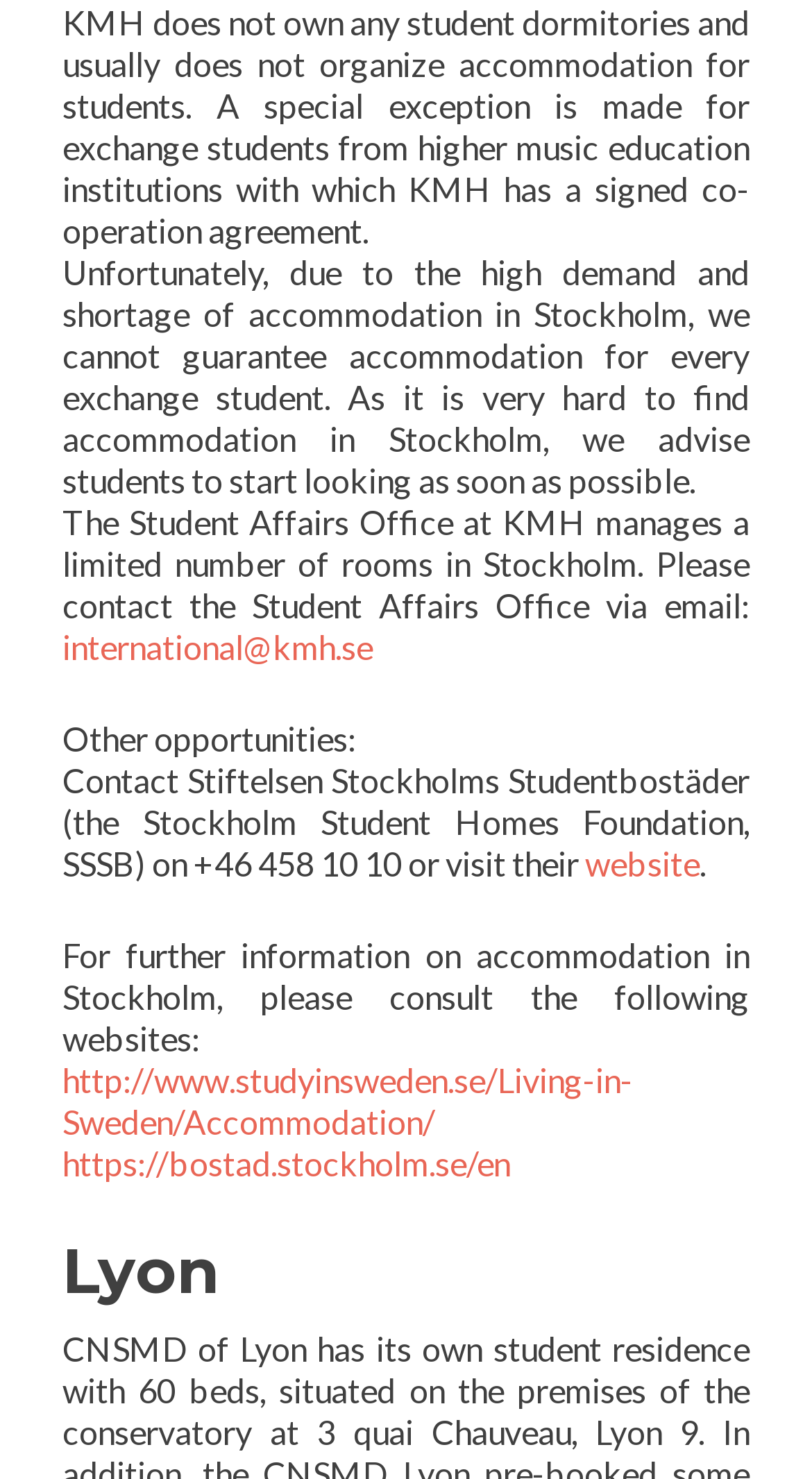What is the name of the foundation that provides student housing in Stockholm?
Using the information presented in the image, please offer a detailed response to the question.

The webpage mentions that students can contact Stiftelsen Stockholms Studentbostäder (the Stockholm Student Homes Foundation, SSSB) for accommodation in Stockholm.